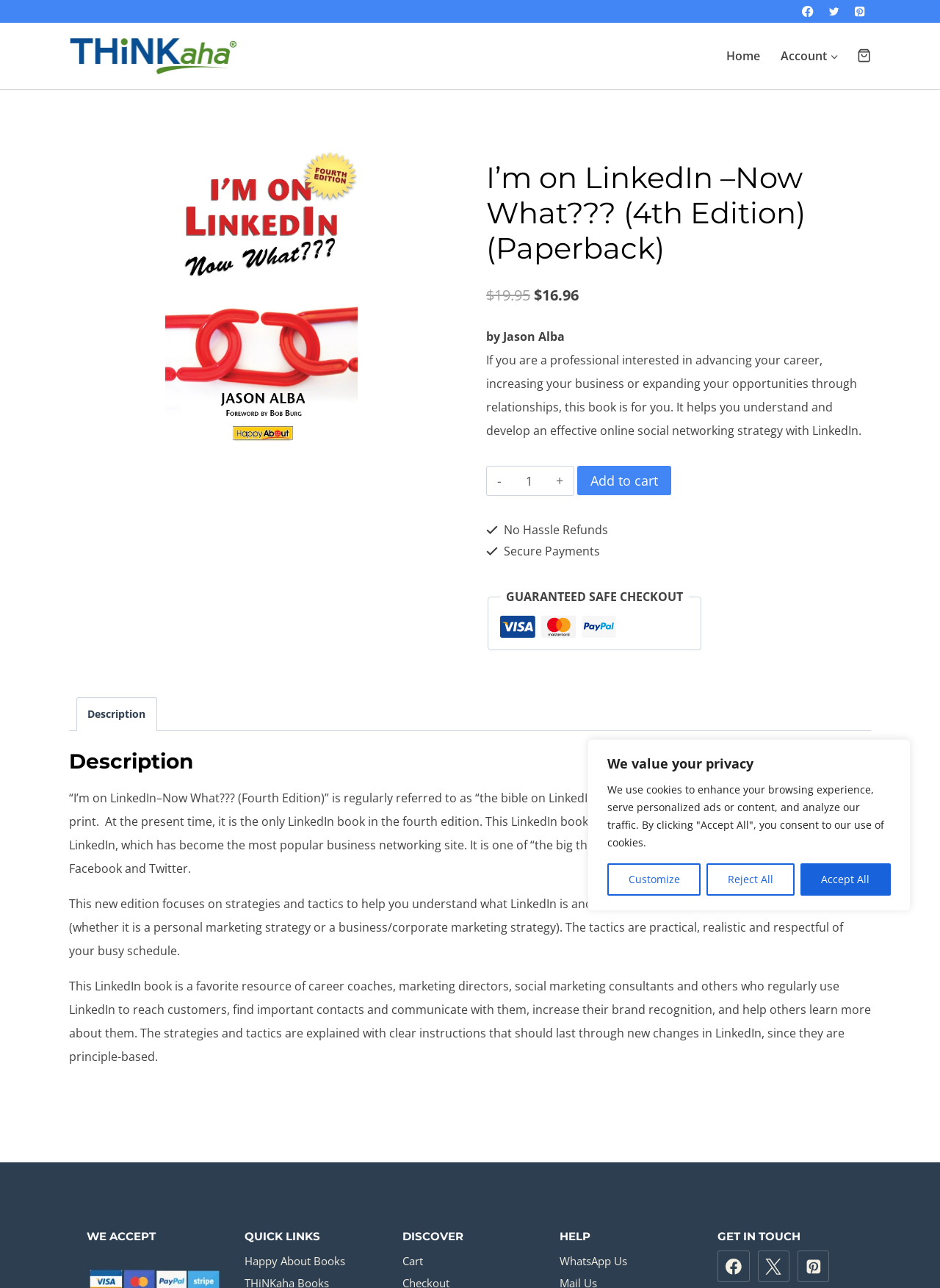Who is the author of this book?
Please give a detailed and elaborate answer to the question based on the image.

I found the author's name by looking at the product description section, where it says 'by Jason Alba'.